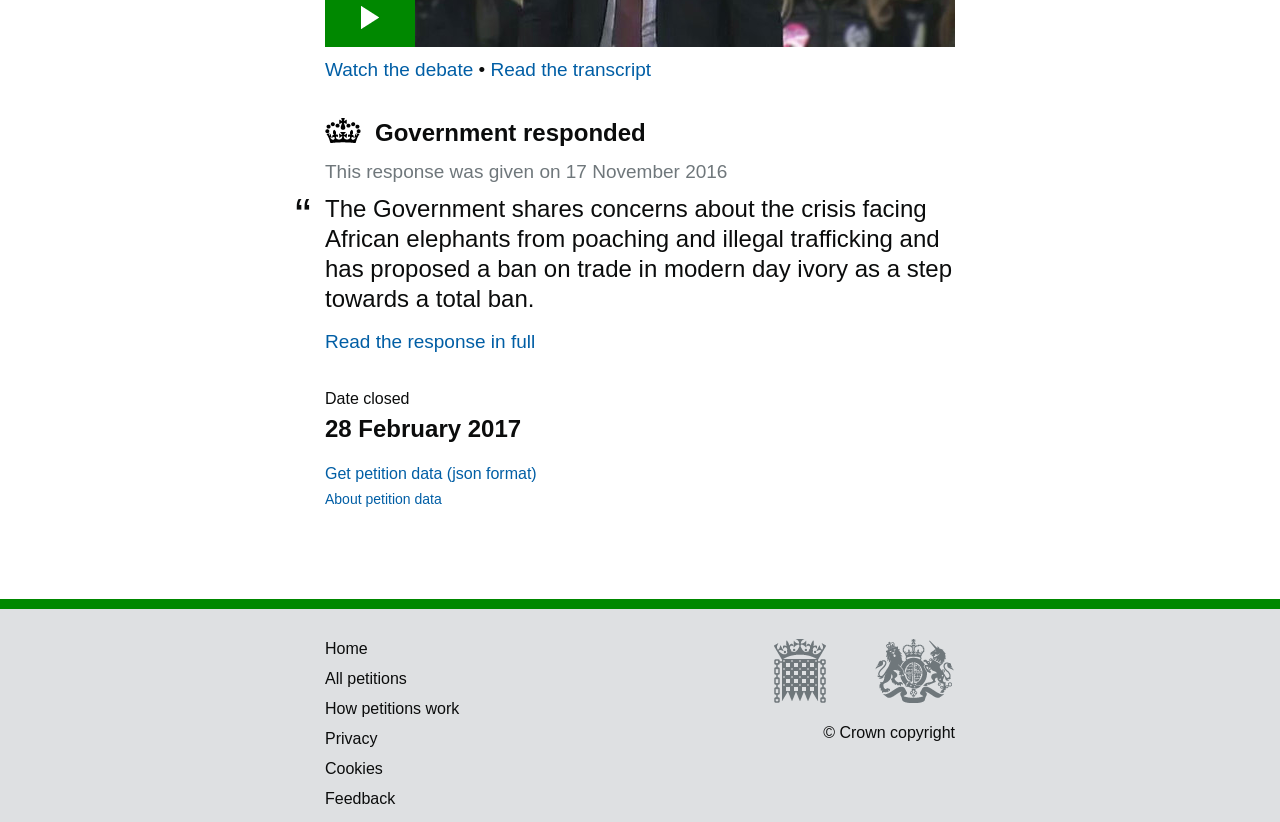Indicate the bounding box coordinates of the element that must be clicked to execute the instruction: "Go to home page". The coordinates should be given as four float numbers between 0 and 1, i.e., [left, top, right, bottom].

[0.254, 0.778, 0.287, 0.799]